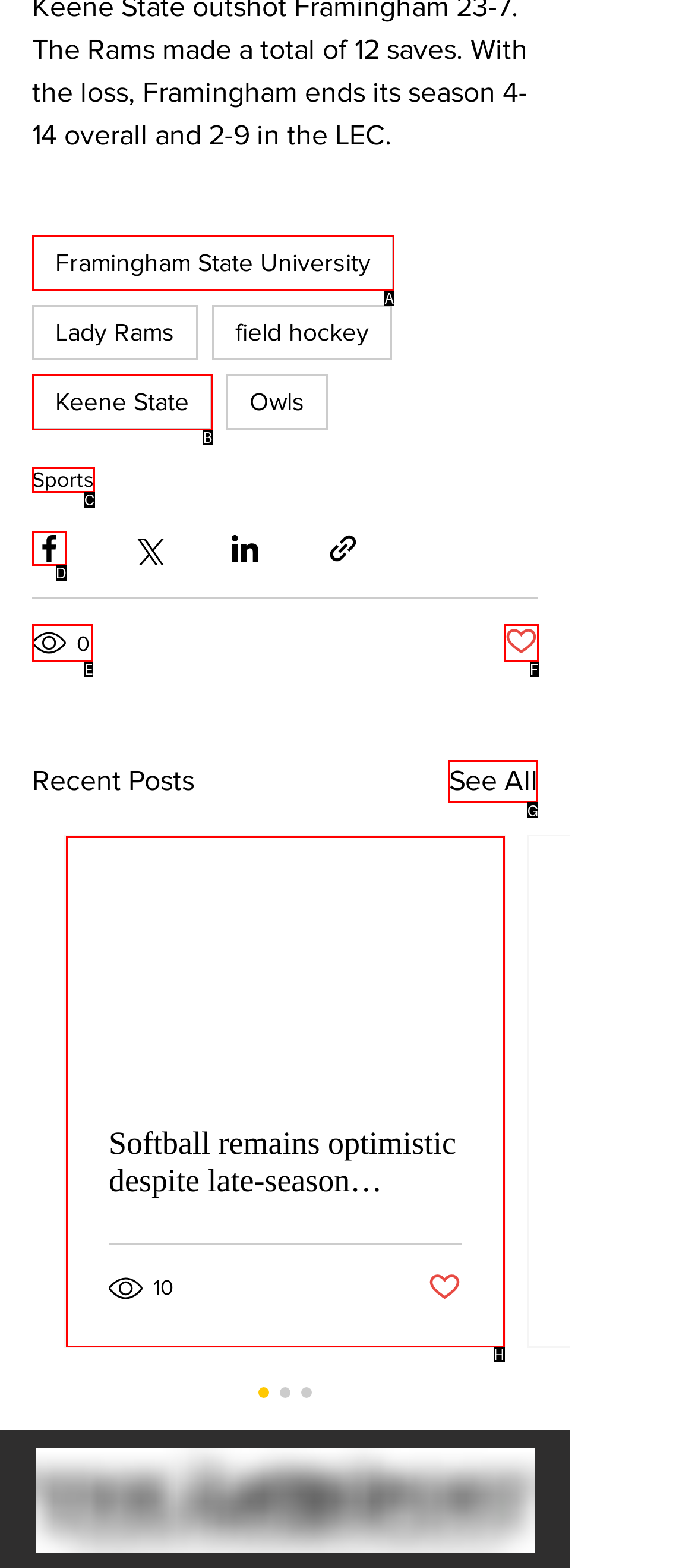Identify the correct option to click in order to complete this task: Click on the button to see all posts
Answer with the letter of the chosen option directly.

G